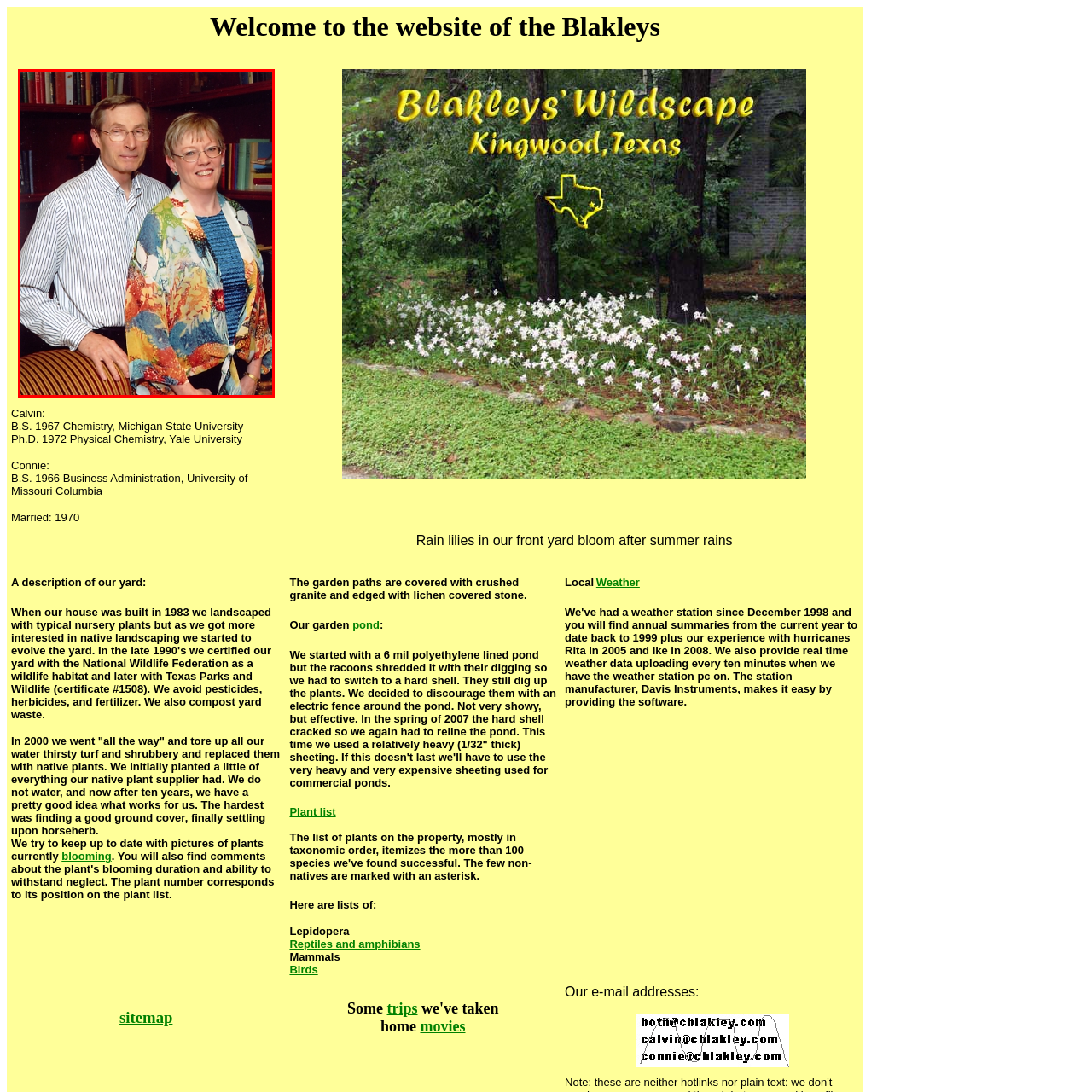Give a detailed account of the visual elements present in the image highlighted by the red border.

The image captures Calvin and Connie Blakley standing together in a warmly lit setting, possibly within their home. Calvin is dressed in a light blue and white striped shirt, while Connie wears a vibrant, multicolored shawl over a blue top. They both smile gently at the camera, exuding a sense of warmth and approachability. Behind them, a softly blurred bookshelf filled with various books adds a cozy, intellectual atmosphere to the scene, reflecting their appreciation for nature and knowledge as highlighted throughout their website dedicated to showcasing their gardening and landscaping endeavors in Kingwood, Texas.